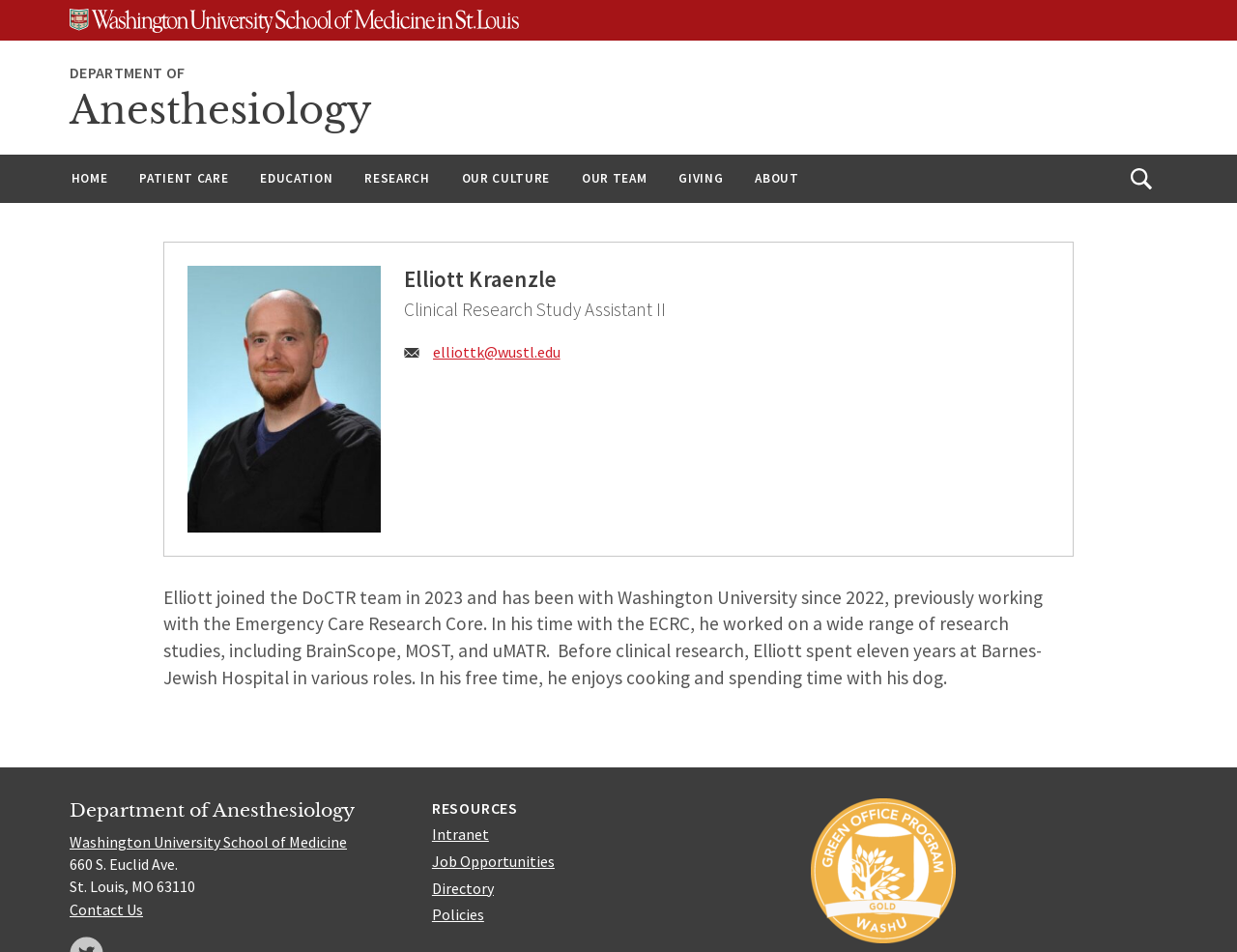What is the address of the university?
Please respond to the question with a detailed and well-explained answer.

I found the answer by looking at the text that says '660 S. Euclid Ave. St. Louis, MO 63110' at the bottom of the page. This is likely the address of the university because it is a specific address that is mentioned on the page.